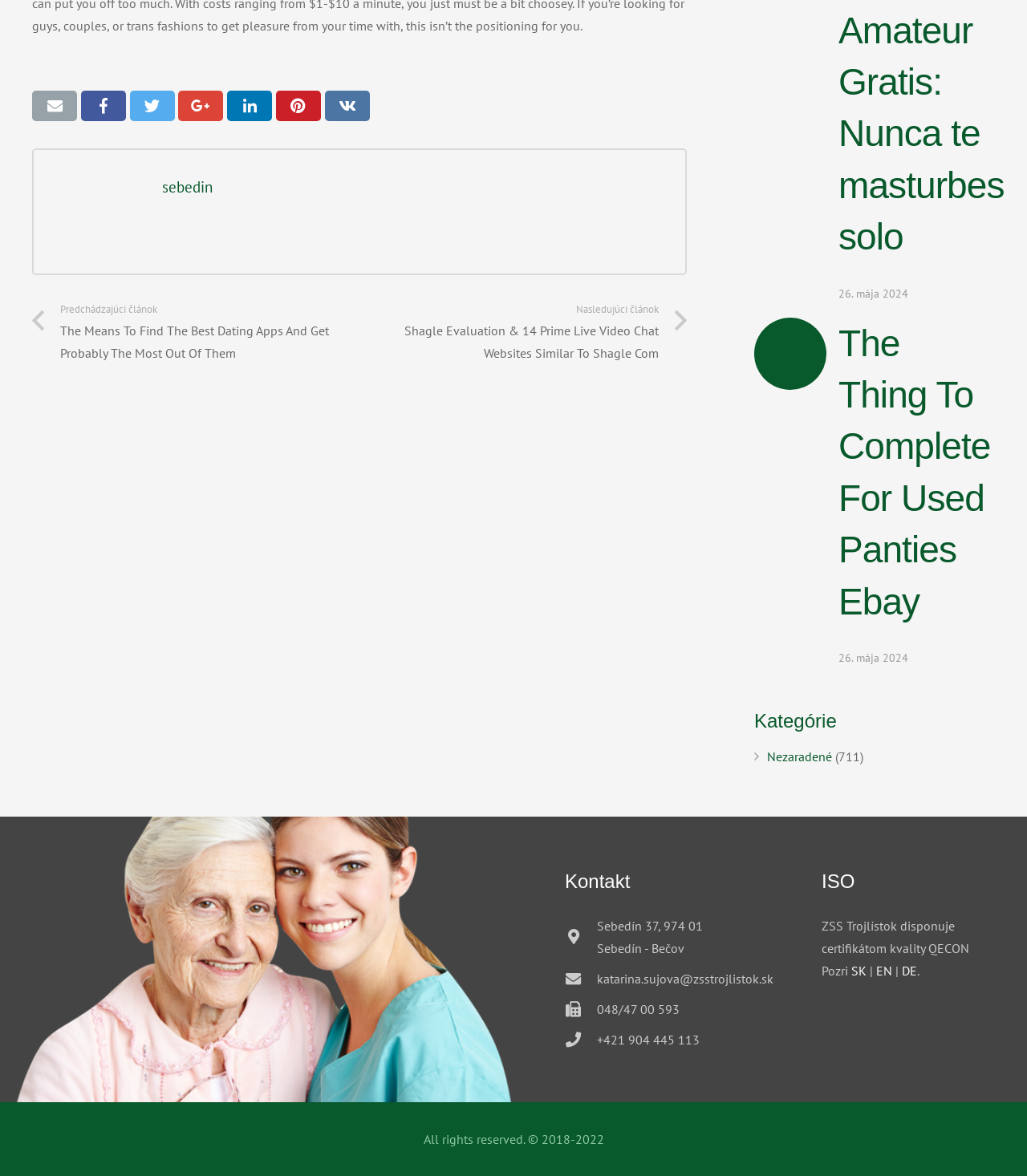Locate the bounding box of the user interface element based on this description: "title="Share this"".

[0.316, 0.077, 0.36, 0.103]